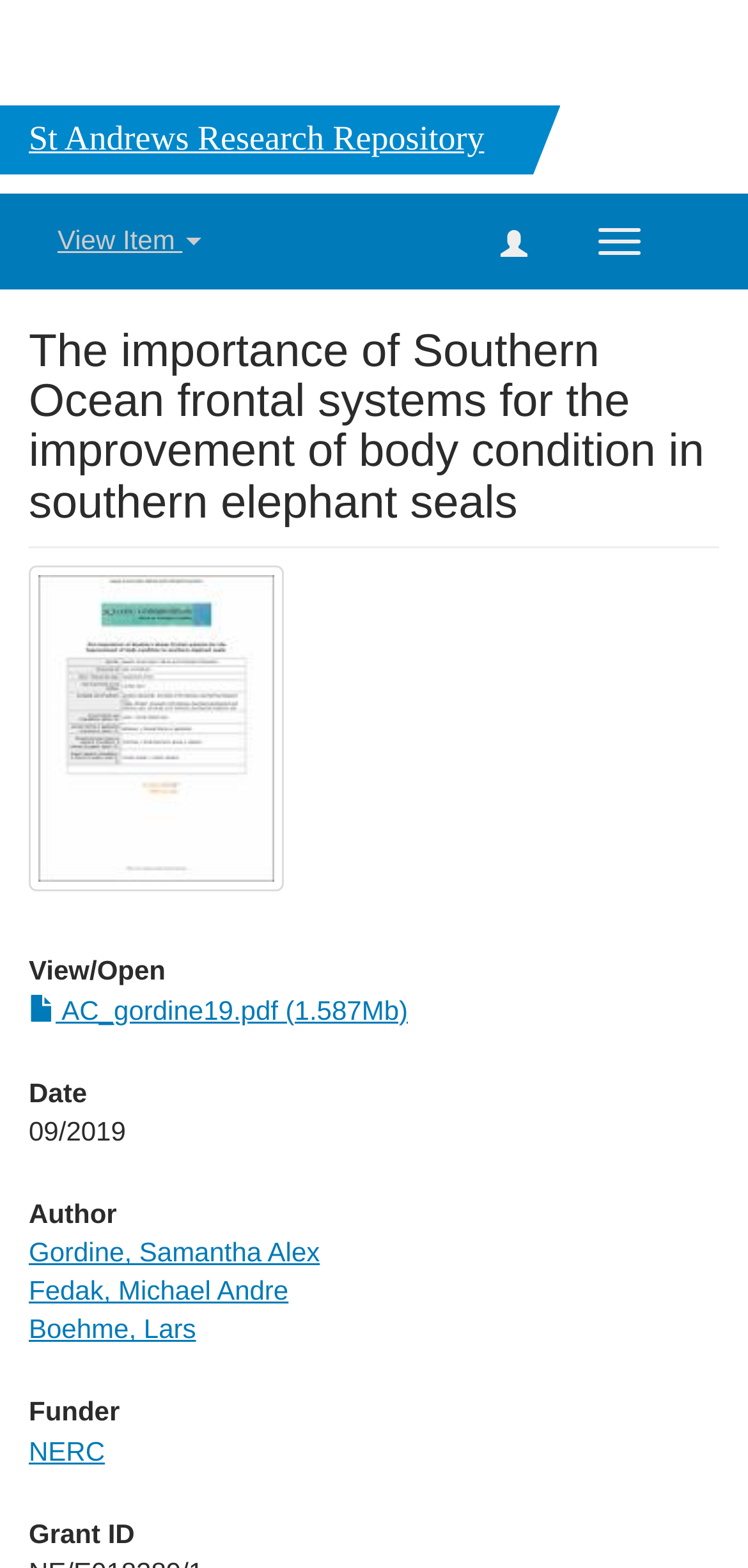Who funded the research?
Answer the question with a single word or phrase derived from the image.

NERC